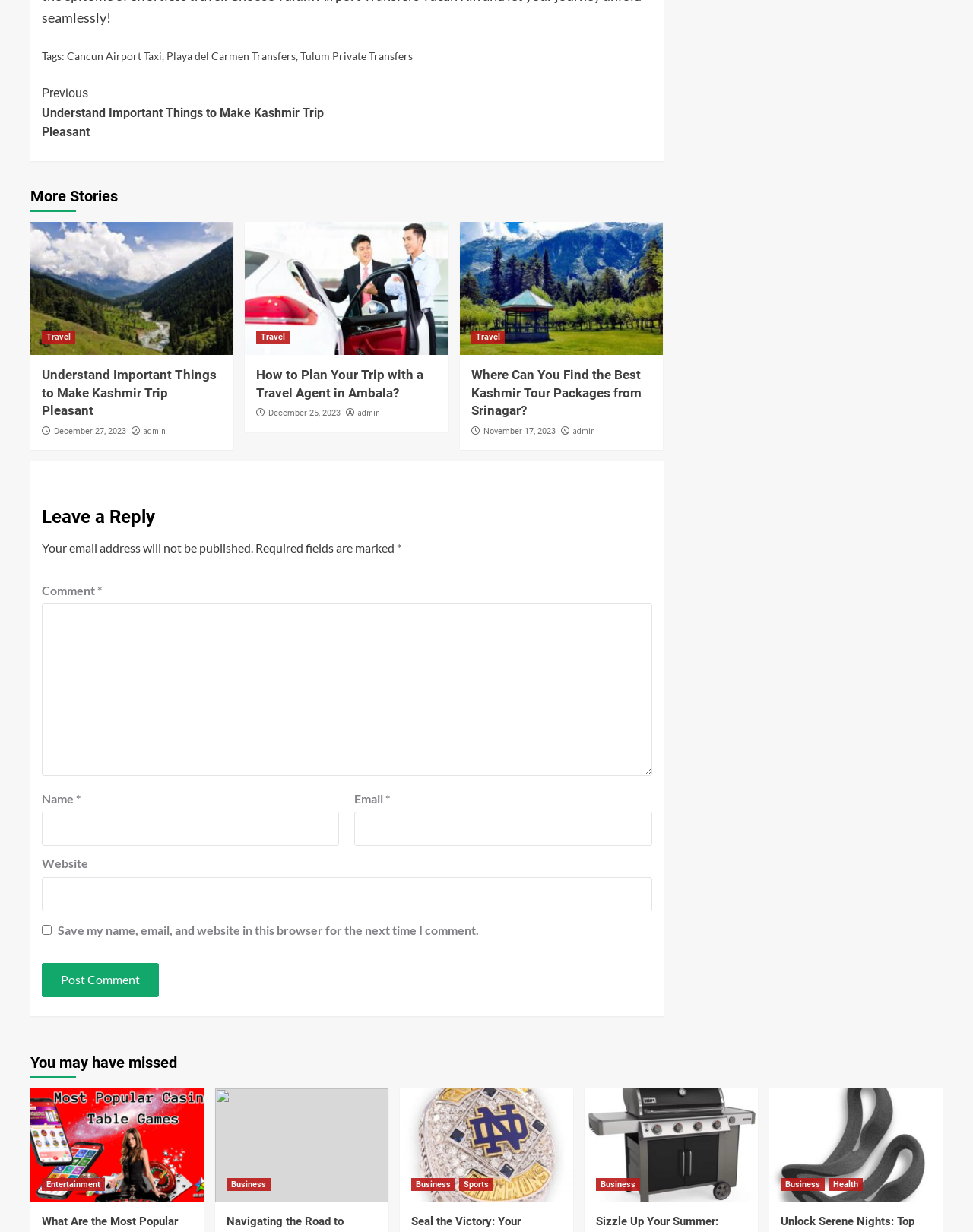Please find the bounding box coordinates of the element that must be clicked to perform the given instruction: "Click on 'Post Comment'". The coordinates should be four float numbers from 0 to 1, i.e., [left, top, right, bottom].

[0.043, 0.781, 0.163, 0.809]